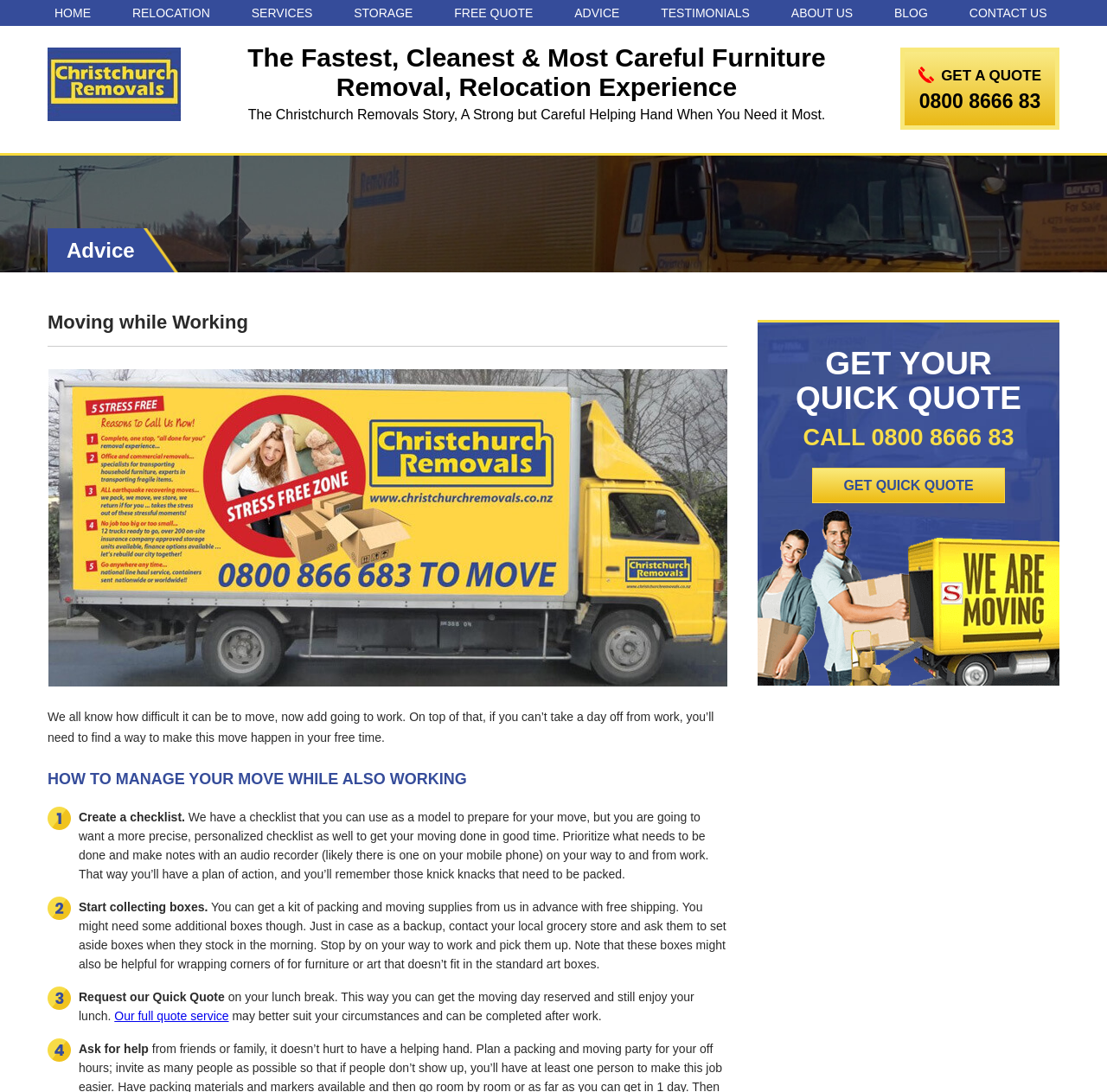Determine the main text heading of the webpage and provide its content.

The Fastest, Cleanest & Most Careful Furniture Removal, Relocation Experience